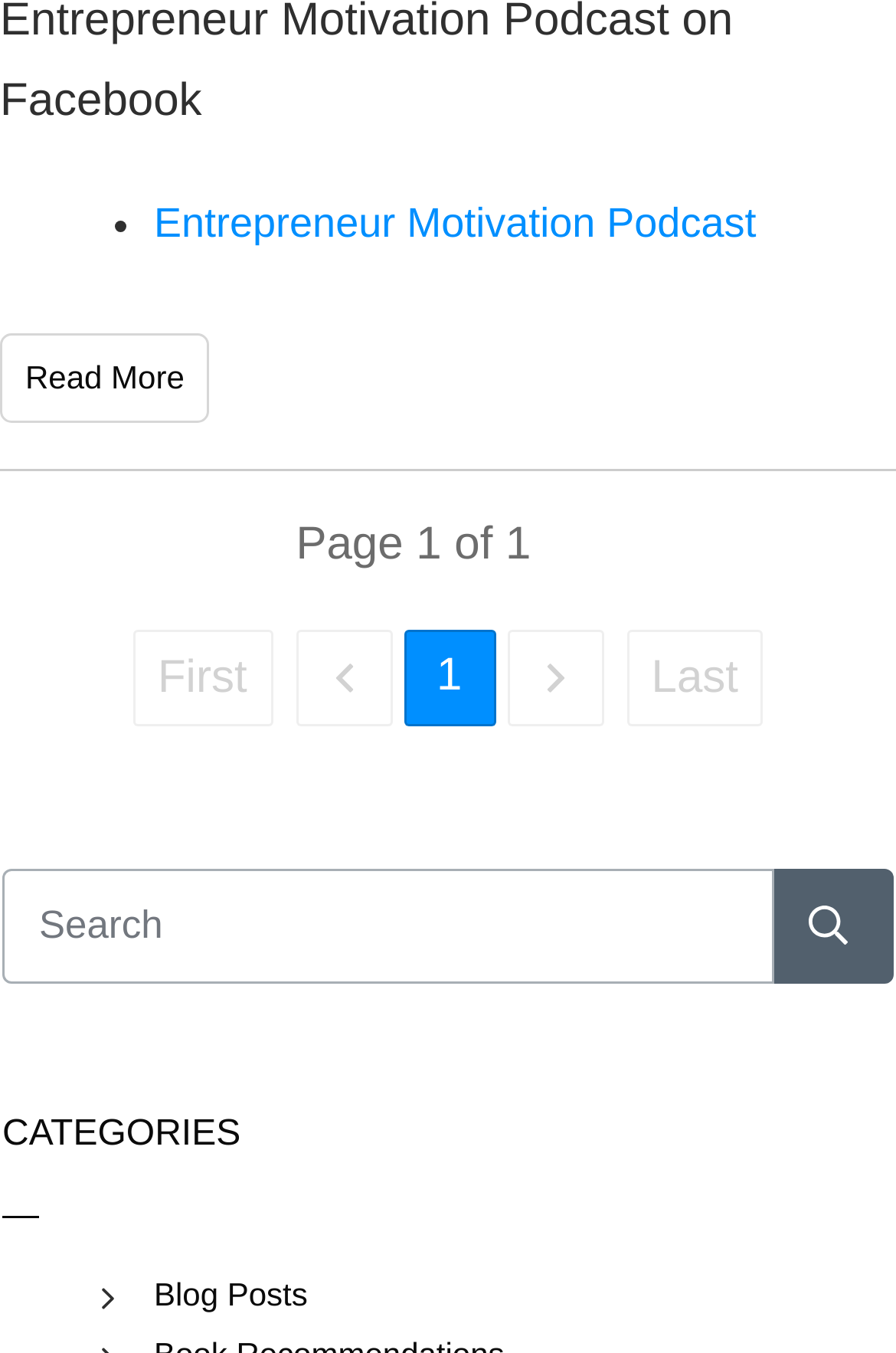Highlight the bounding box coordinates of the element you need to click to perform the following instruction: "Read more about the current page."

[0.0, 0.246, 0.234, 0.312]